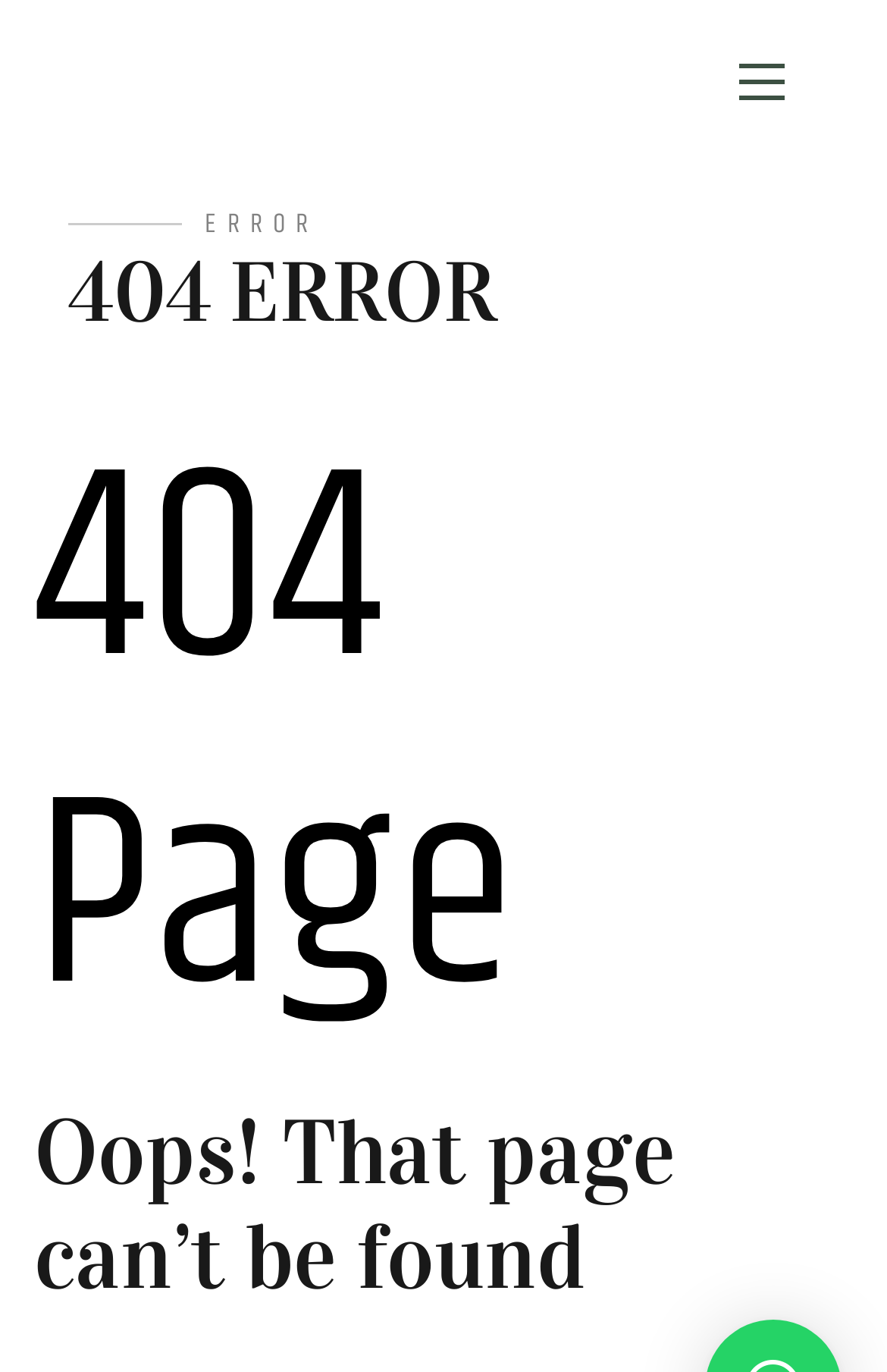Extract the bounding box coordinates for the UI element described as: "parent_node: HOME".

[0.795, 0.012, 0.923, 0.099]